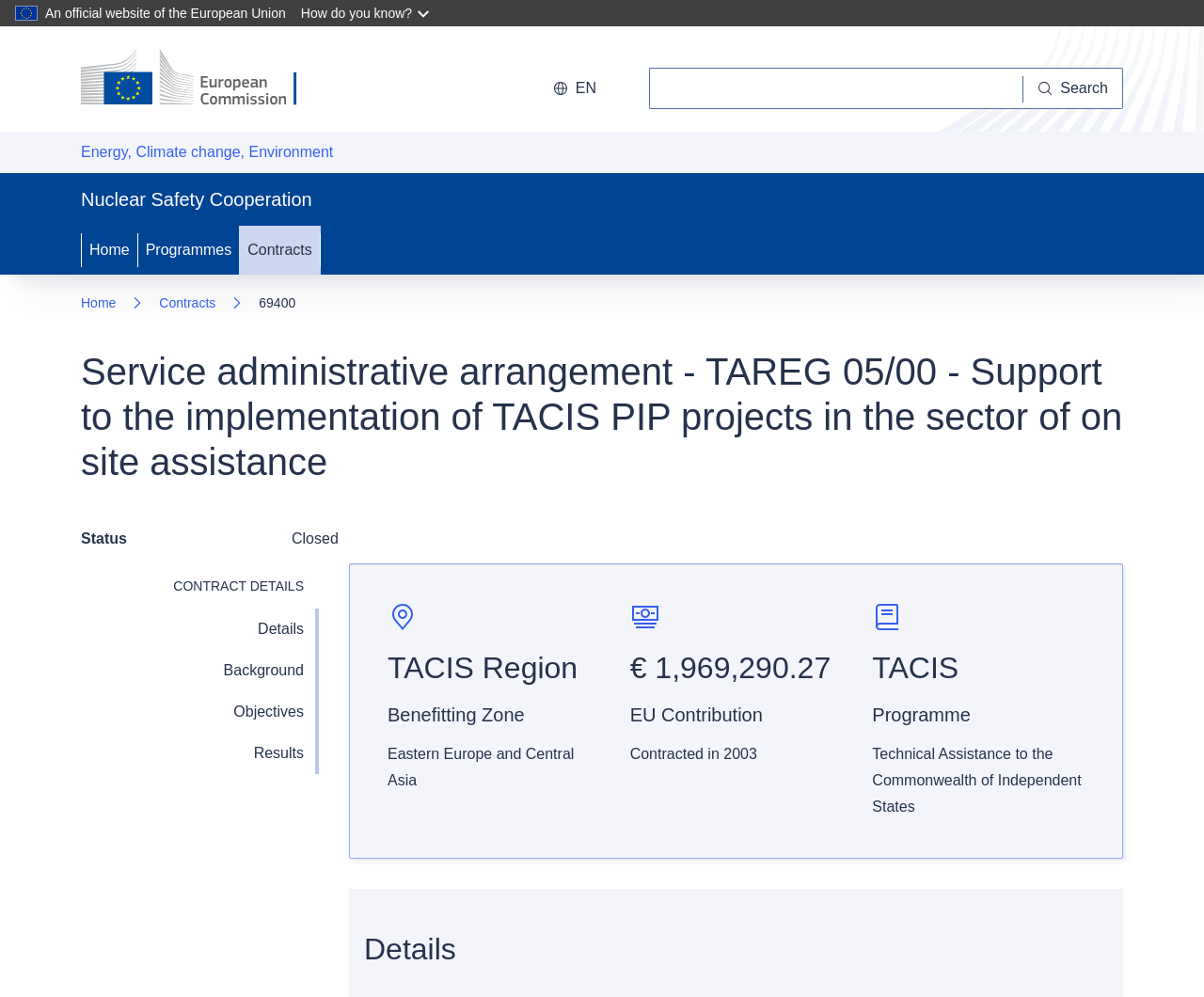What is the benefitting zone of the programme?
Look at the image and respond with a single word or a short phrase.

TACIS Region